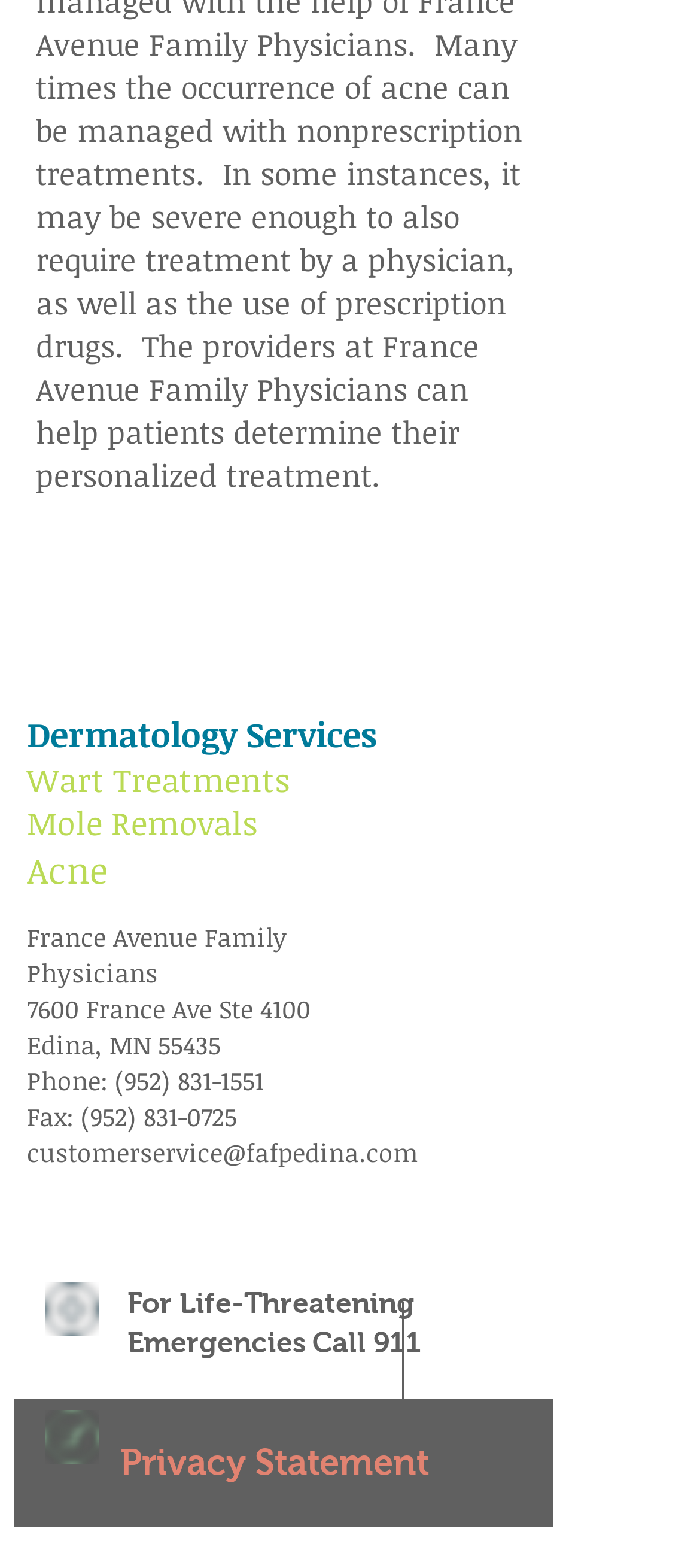Identify the bounding box coordinates of the part that should be clicked to carry out this instruction: "Click on Dermatology Services".

[0.038, 0.457, 0.538, 0.481]